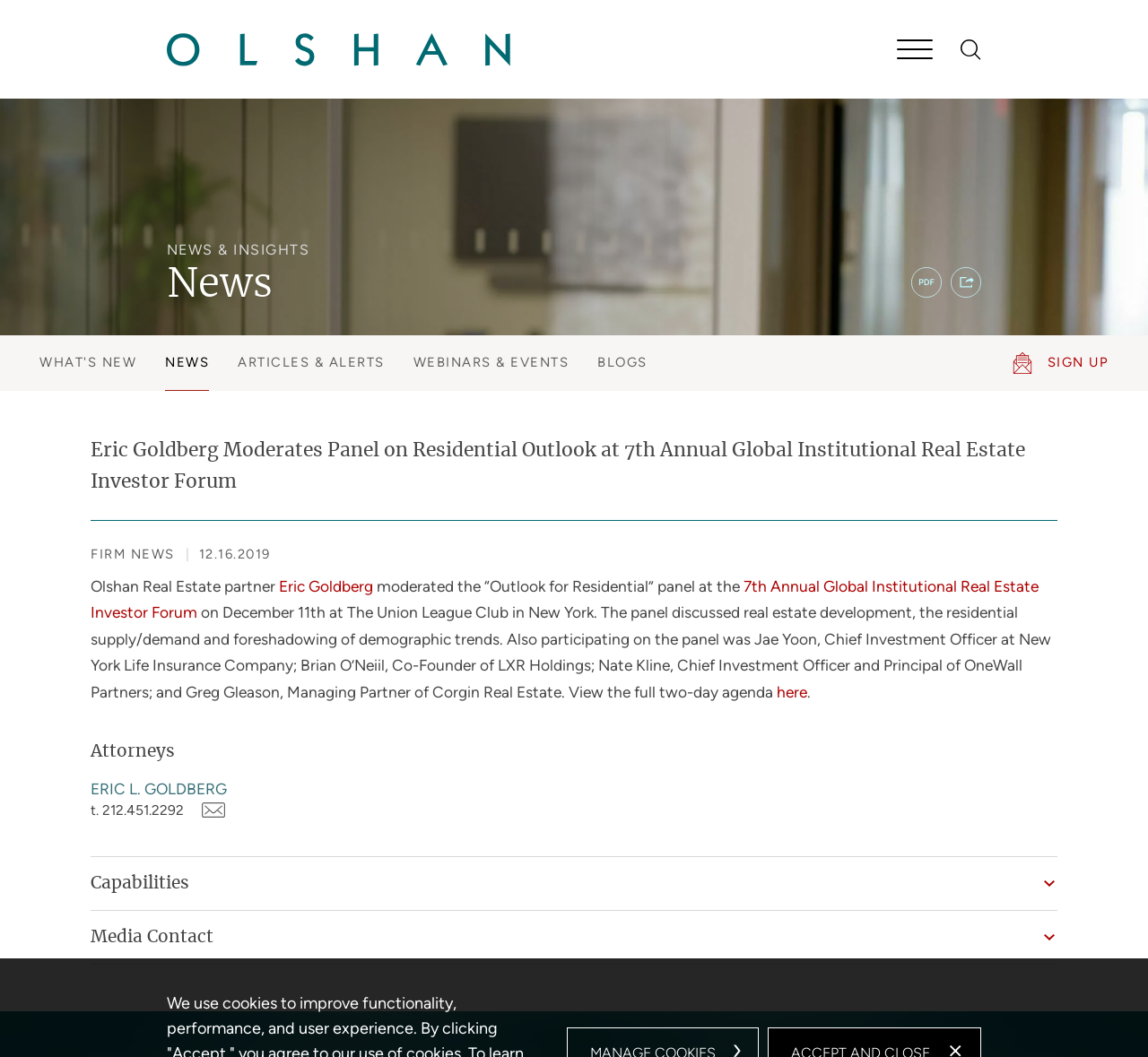Please specify the bounding box coordinates of the area that should be clicked to accomplish the following instruction: "Share this news". The coordinates should consist of four float numbers between 0 and 1, i.e., [left, top, right, bottom].

[0.828, 0.253, 0.855, 0.282]